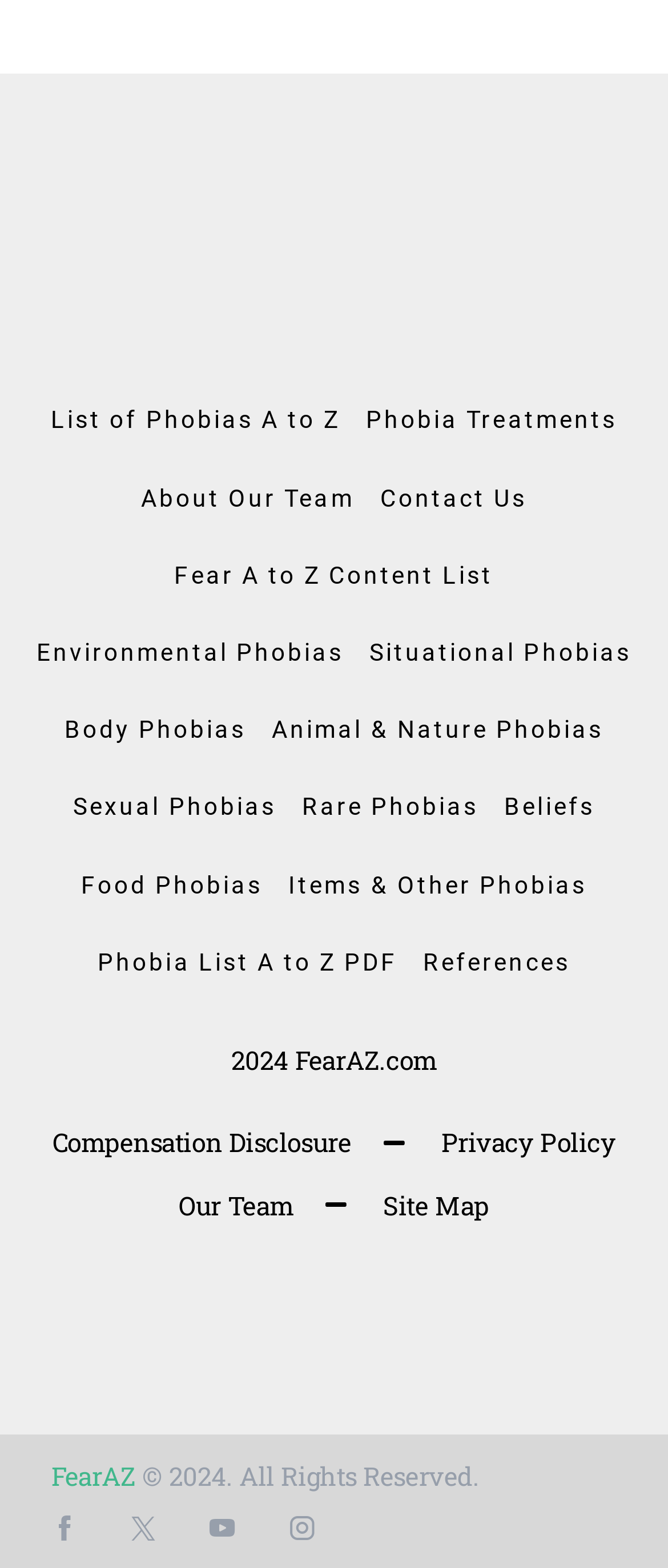Determine the bounding box coordinates of the section to be clicked to follow the instruction: "search for phobias". The coordinates should be given as four float numbers between 0 and 1, formatted as [left, top, right, bottom].

[0.141, 0.048, 0.859, 0.11]